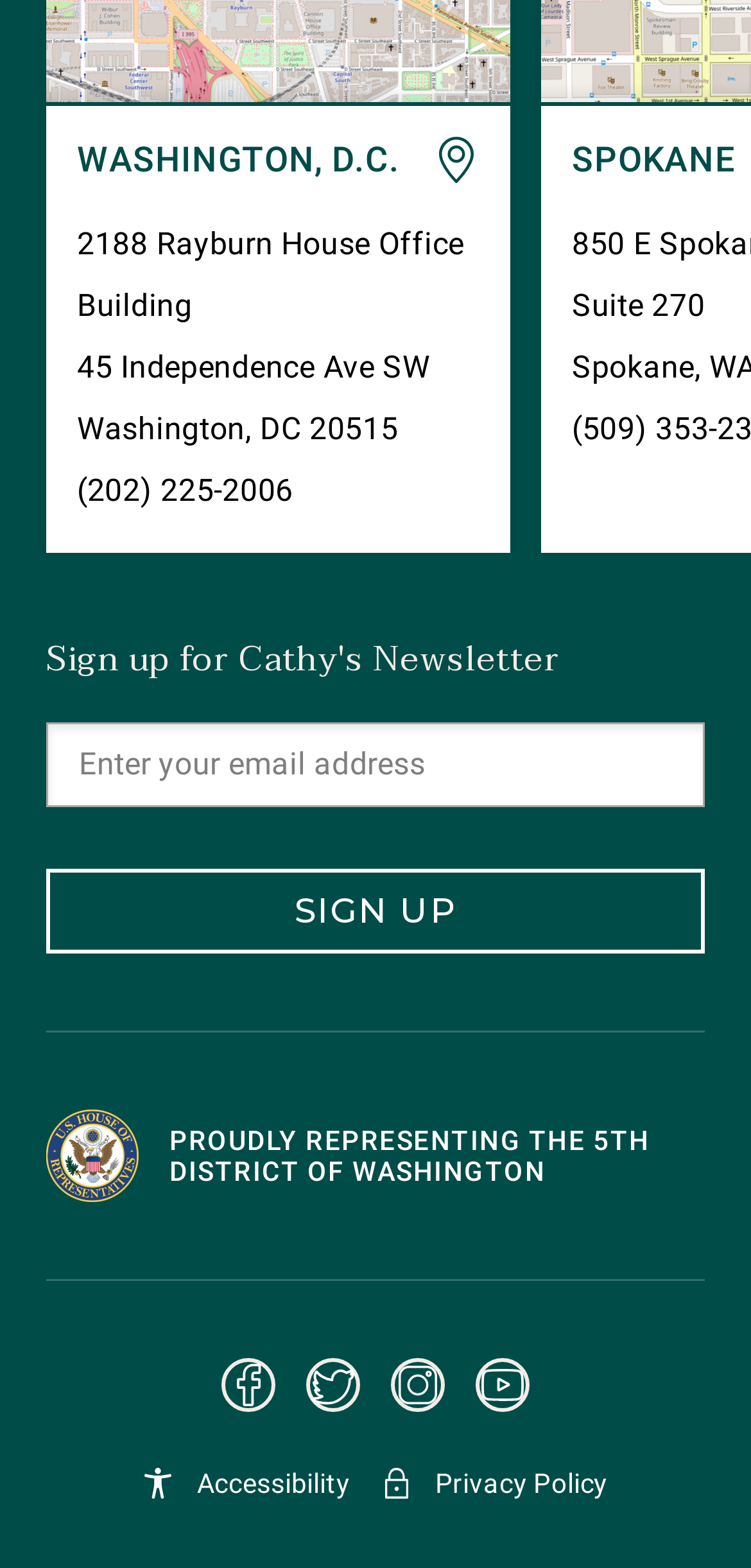Using the information in the image, could you please answer the following question in detail:
What is the phone number to contact?

I found the phone number by looking at the link element with the text '(202) 225-2006' located at the top of the page, which is likely a contact information section.